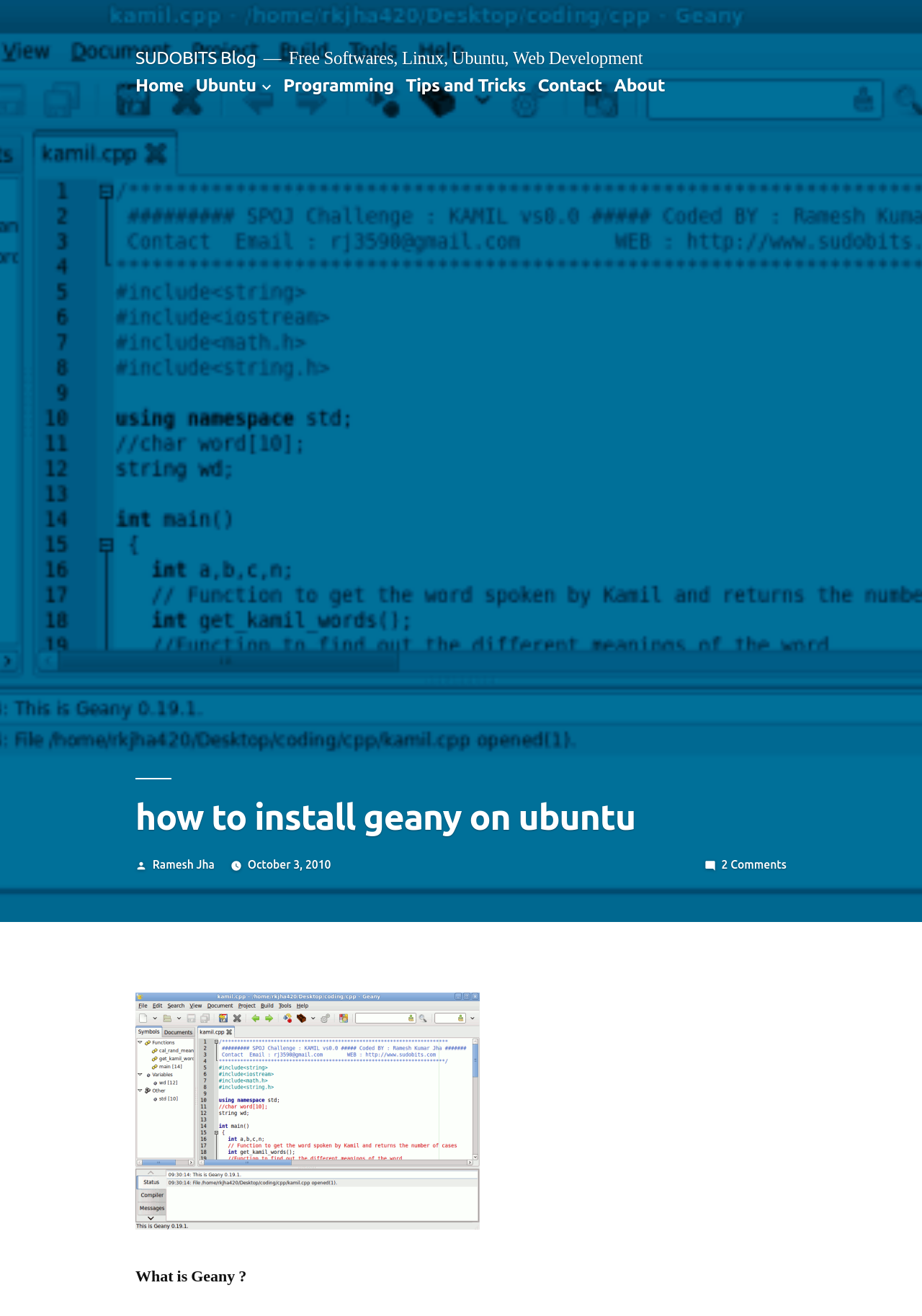Identify the bounding box of the HTML element described here: "FAQ's". Provide the coordinates as four float numbers between 0 and 1: [left, top, right, bottom].

None